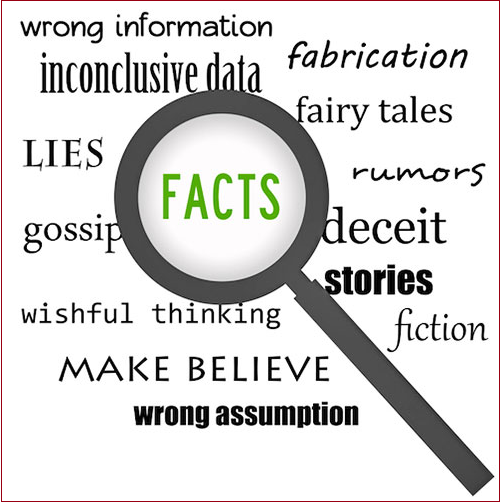What is the main theme of the collage?
Please answer the question with as much detail as possible using the screenshot.

The collage presents a visually striking representation of the importance of truth and critical thinking in the modern age of information, where distinguishing between fact and fiction is crucial.